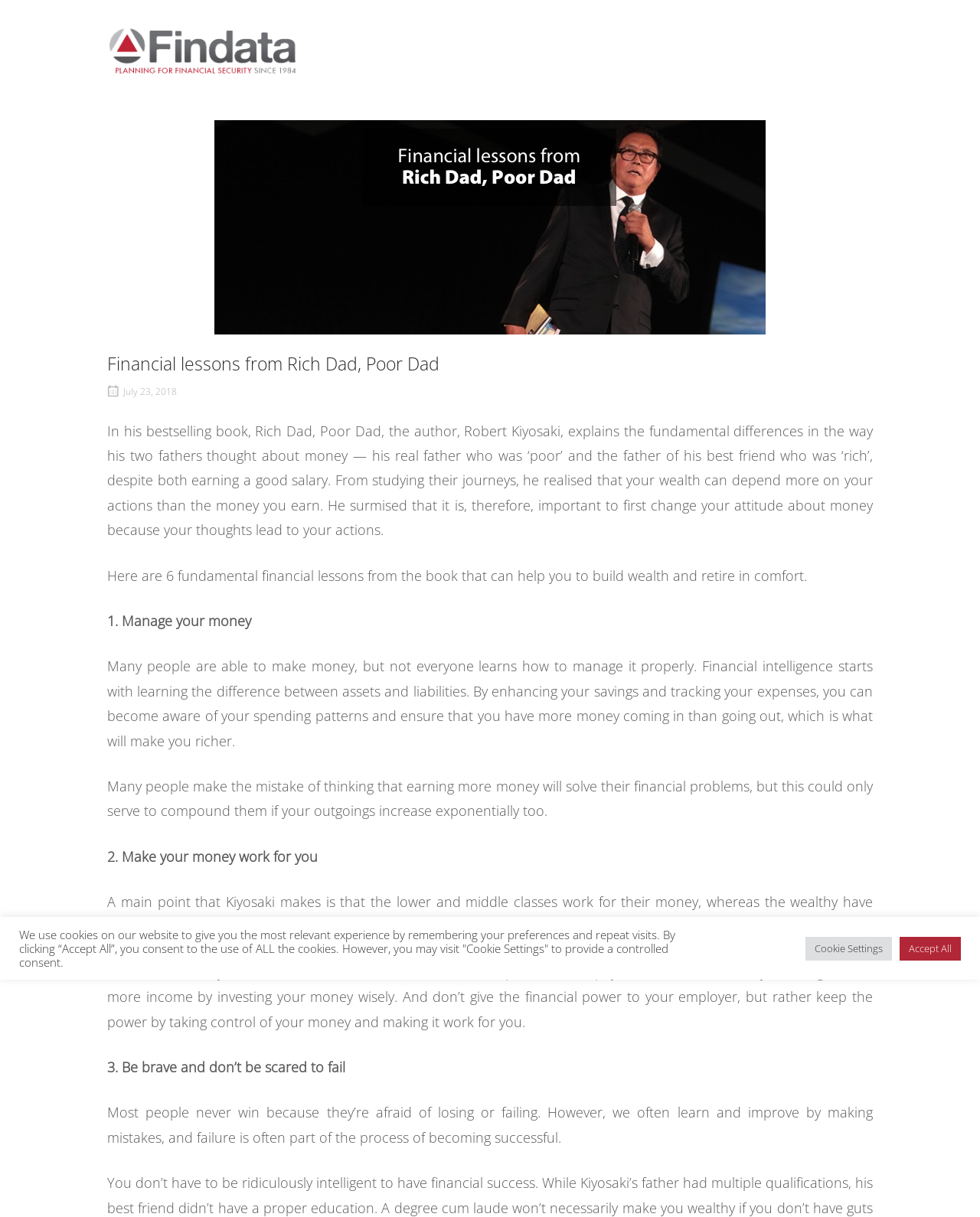Identify the bounding box coordinates of the element that should be clicked to fulfill this task: "Click the 'July 23, 2018' link". The coordinates should be provided as four float numbers between 0 and 1, i.e., [left, top, right, bottom].

[0.126, 0.316, 0.18, 0.327]